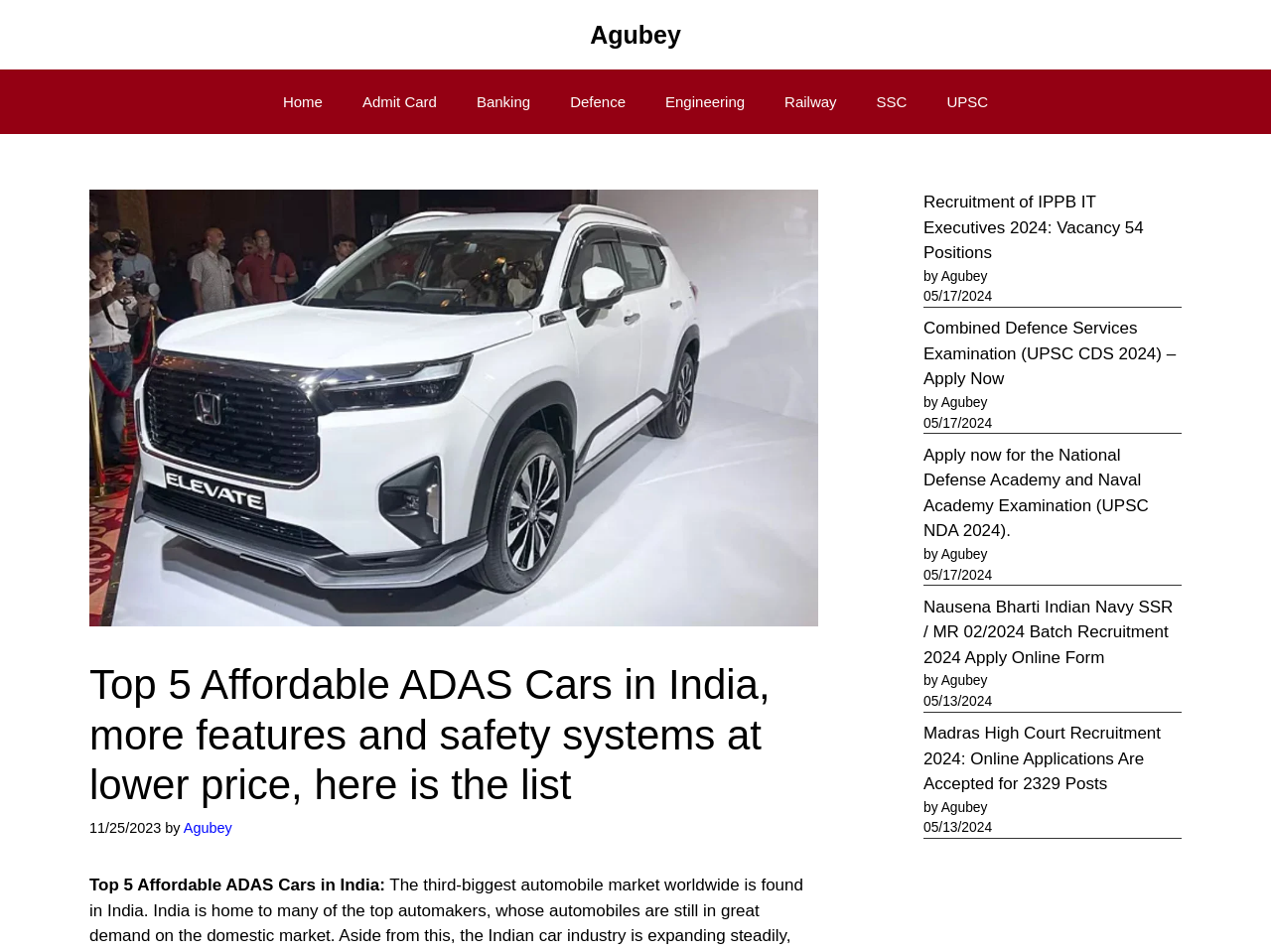Please locate the bounding box coordinates of the element that needs to be clicked to achieve the following instruction: "Click on Facebook". The coordinates should be four float numbers between 0 and 1, i.e., [left, top, right, bottom].

None